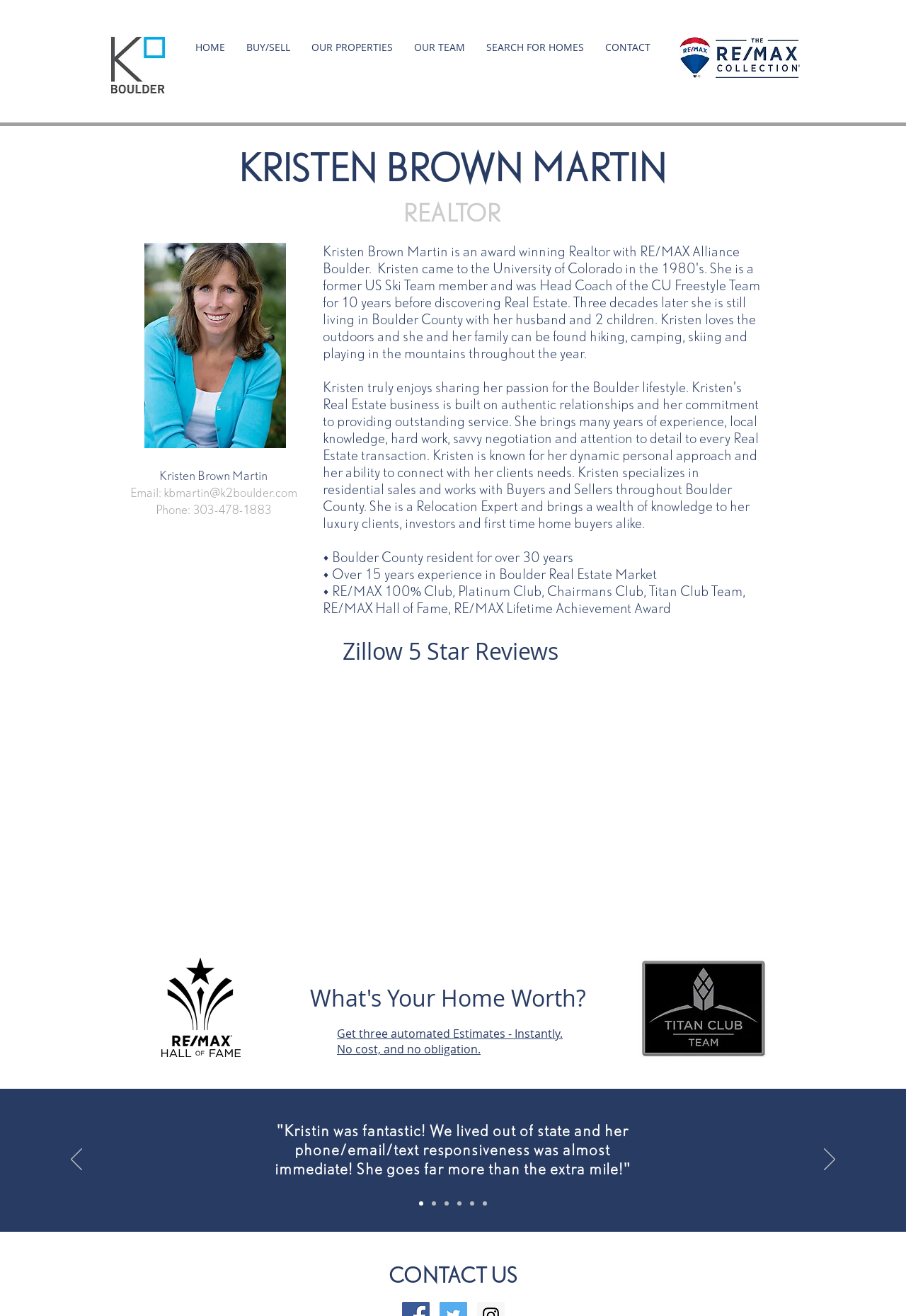Review the image closely and give a comprehensive answer to the question: What is the purpose of the 'Get three automated Estimates' link?

I found the answer by reading the link element that says 'Get three automated Estimates - Instantly. No cost, and no obligation.' and understanding the context of the webpage as a real estate website.